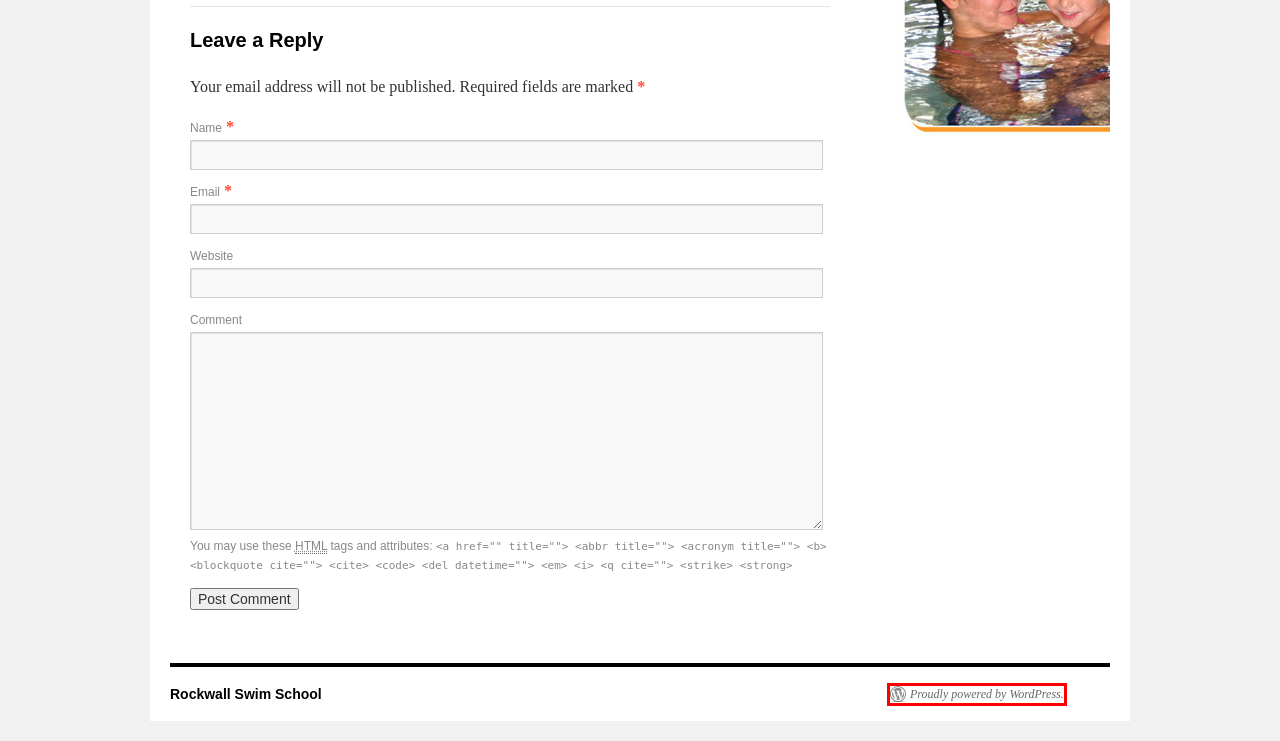Inspect the screenshot of a webpage with a red rectangle bounding box. Identify the webpage description that best corresponds to the new webpage after clicking the element inside the bounding box. Here are the candidates:
A. Home | Rockwall Swim School
B. FAQ | Rockwall Swim School
C. Contact Us | Rockwall Swim School
D. Mission Statement | Rockwall Swim School
E. Blog Tool, Publishing Platform, and CMS – WordPress.org
F. Calendar of Events | Rockwall Swim School
G. About Us | Rockwall Swim School
H. Rockwall Swim School | swim school for children and adults

E